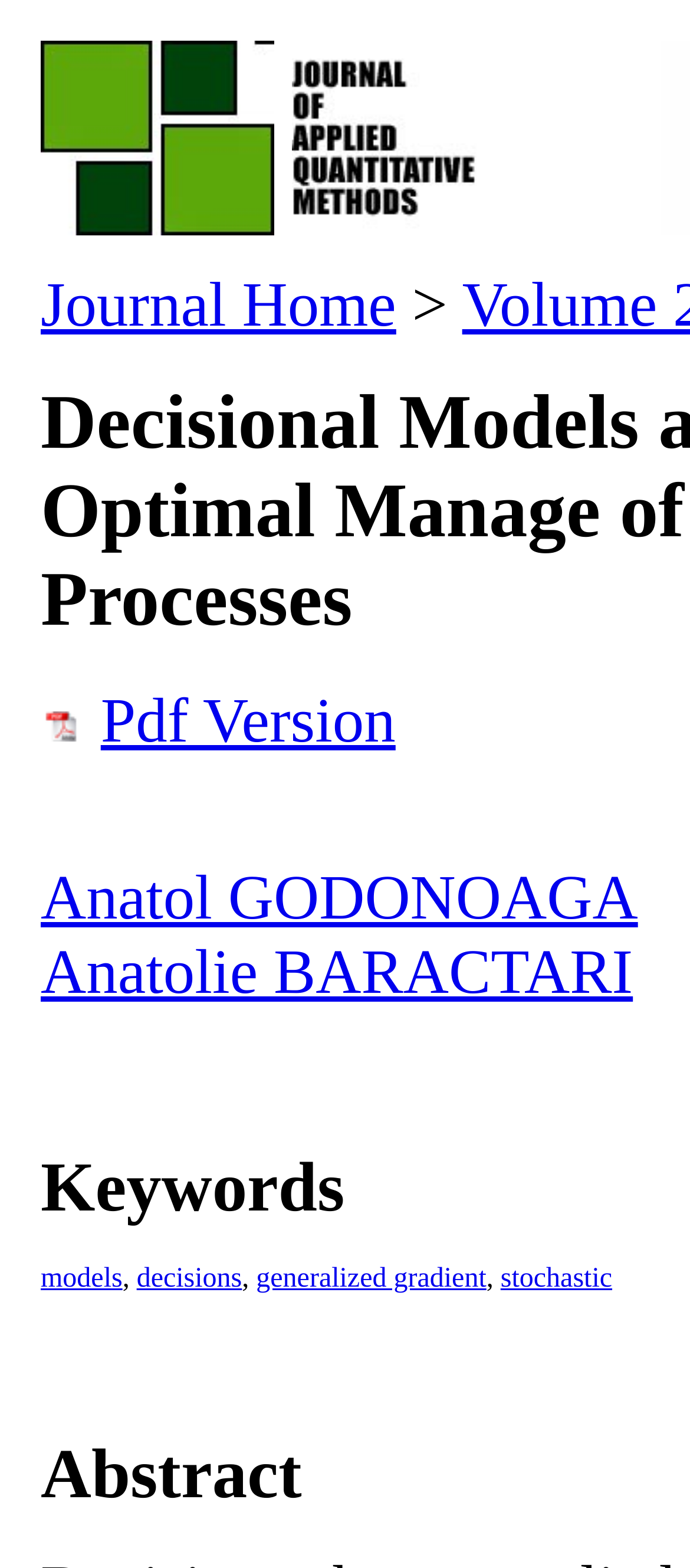Provide the bounding box for the UI element matching this description: "Journal Home".

[0.059, 0.172, 0.574, 0.217]